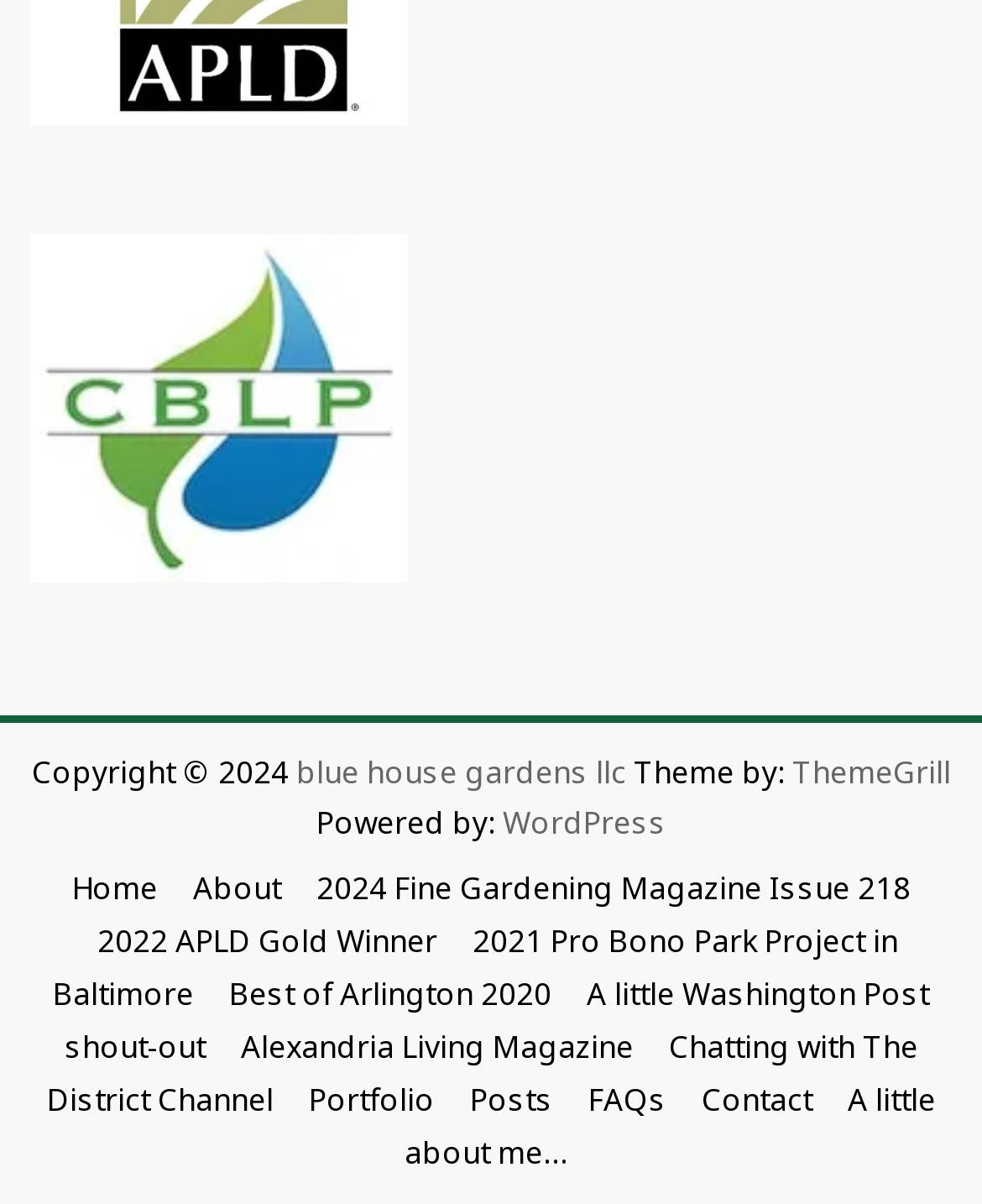What is the name of the project mentioned in Baltimore?
Refer to the image and give a detailed answer to the query.

I found the answer by looking at the links in the middle of the webpage, which appear to be a list of achievements or publications. One of the links has the text '2021 Pro Bono Park Project in Baltimore', which suggests that this is the name of a project mentioned in Baltimore.